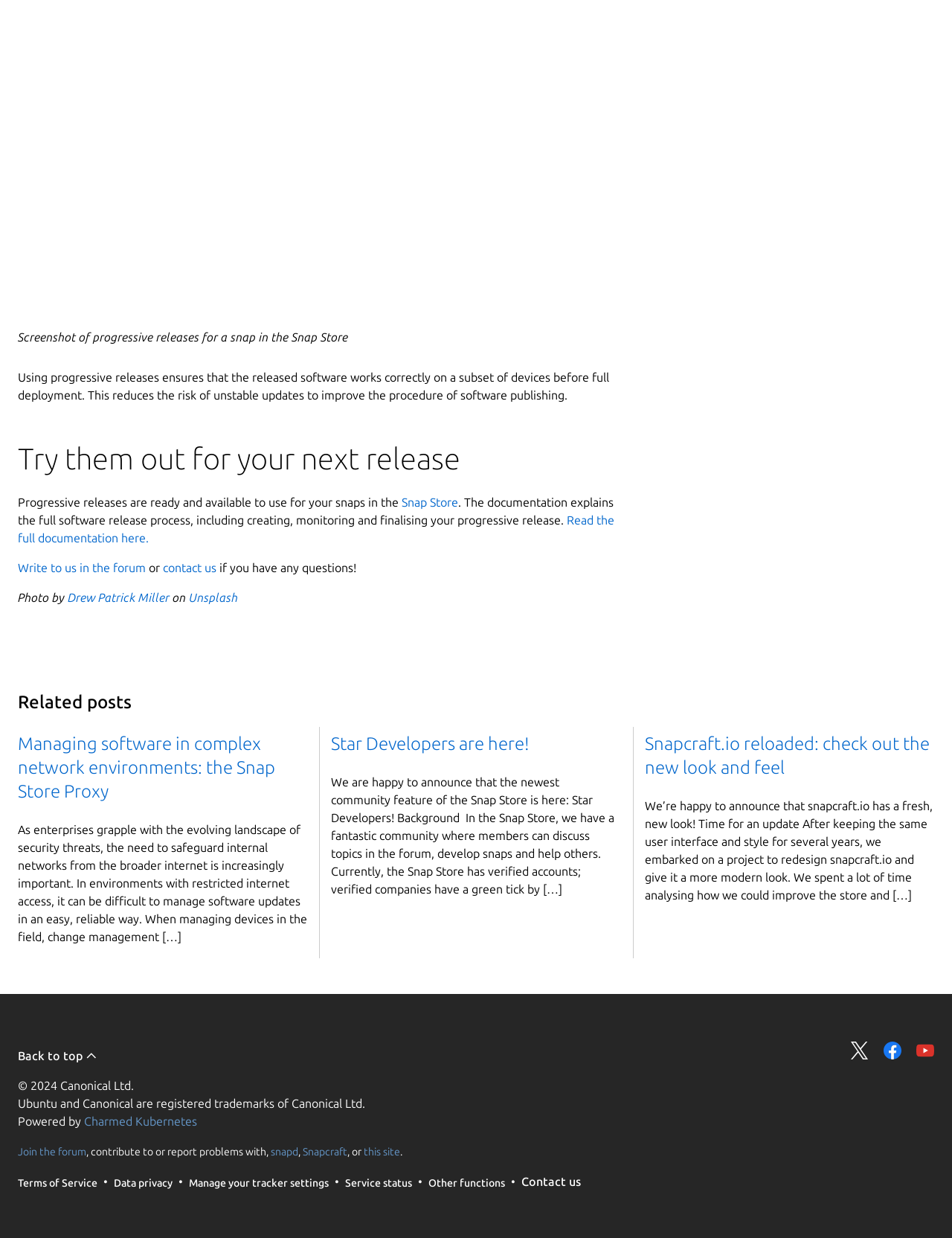Provide the bounding box coordinates in the format (top-left x, top-left y, bottom-right x, bottom-right y). All values are floating point numbers between 0 and 1. Determine the bounding box coordinate of the UI element described as: Read the full documentation here.

[0.019, 0.415, 0.645, 0.44]